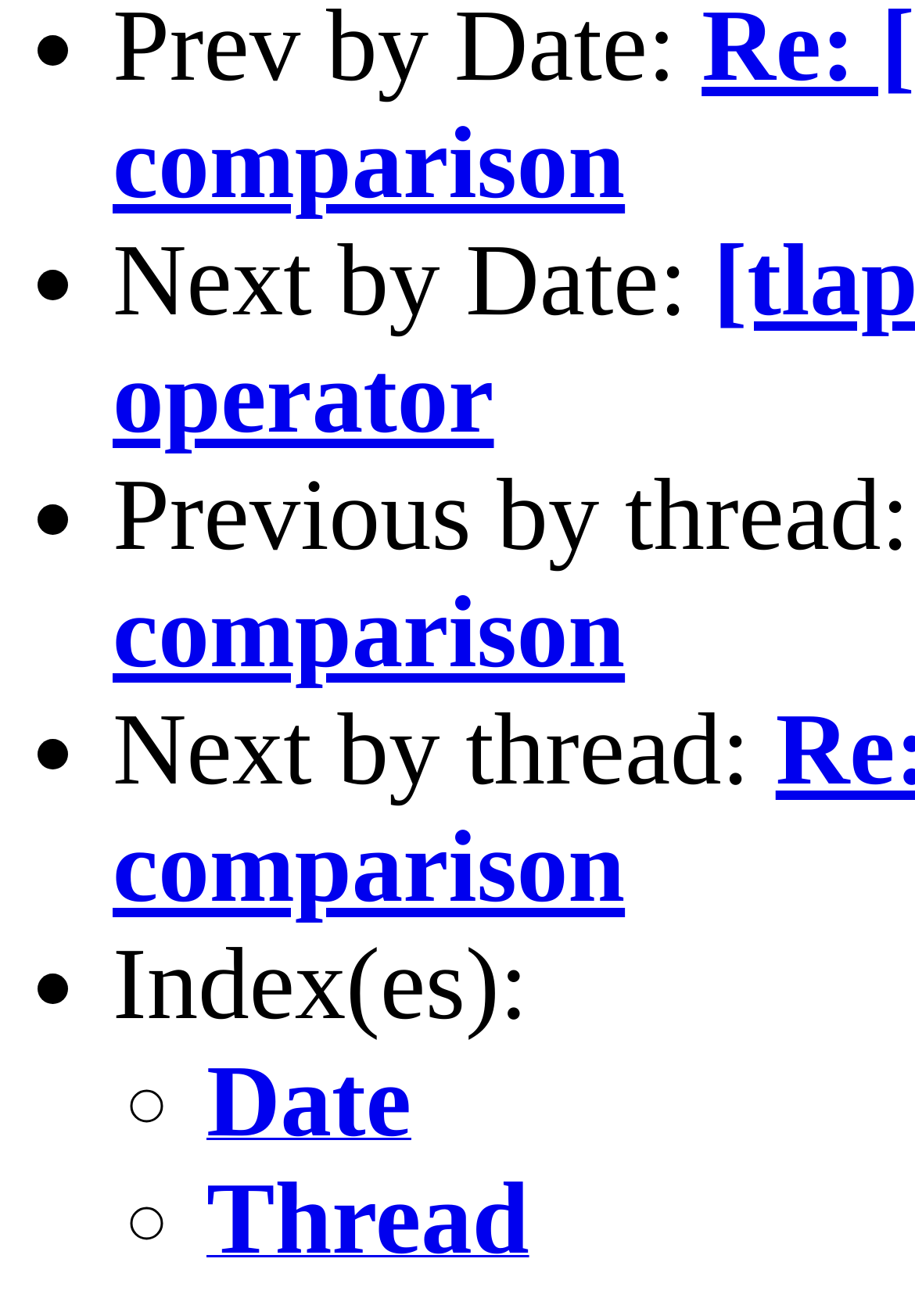Respond to the following question with a brief word or phrase:
How many list markers are there?

5